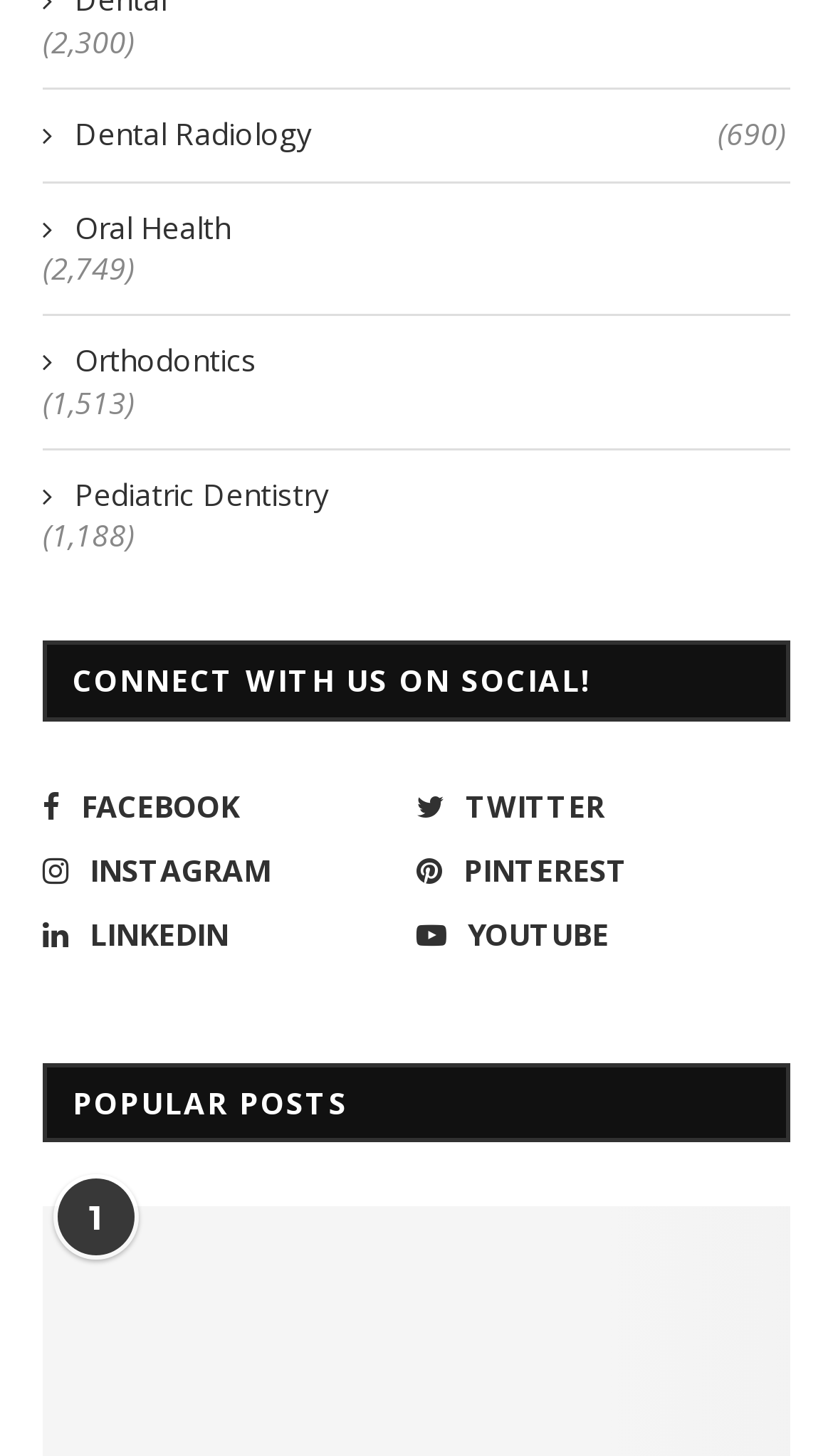Please determine the bounding box coordinates of the element to click in order to execute the following instruction: "Go to Pediatric Dentistry page". The coordinates should be four float numbers between 0 and 1, specified as [left, top, right, bottom].

[0.051, 0.325, 0.944, 0.354]